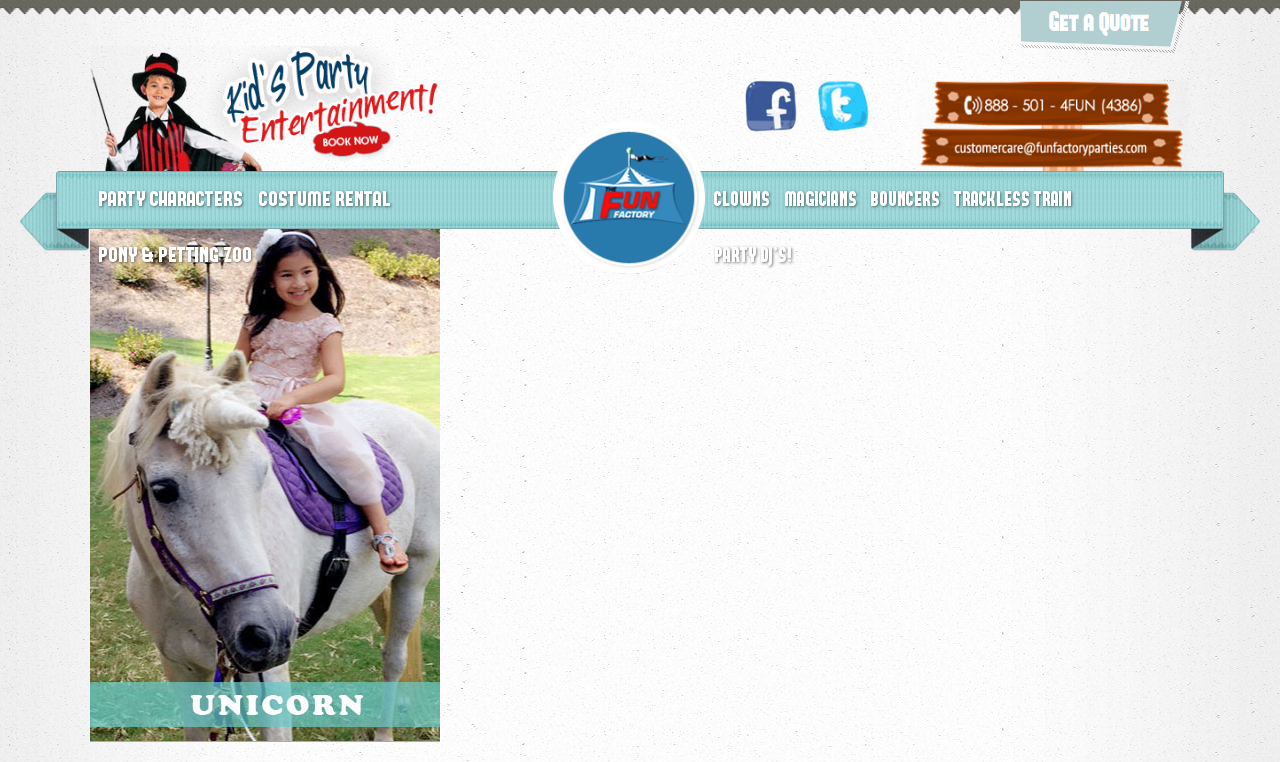What is the name of the company?
Based on the screenshot, provide your answer in one word or phrase.

Fun Factory Parties